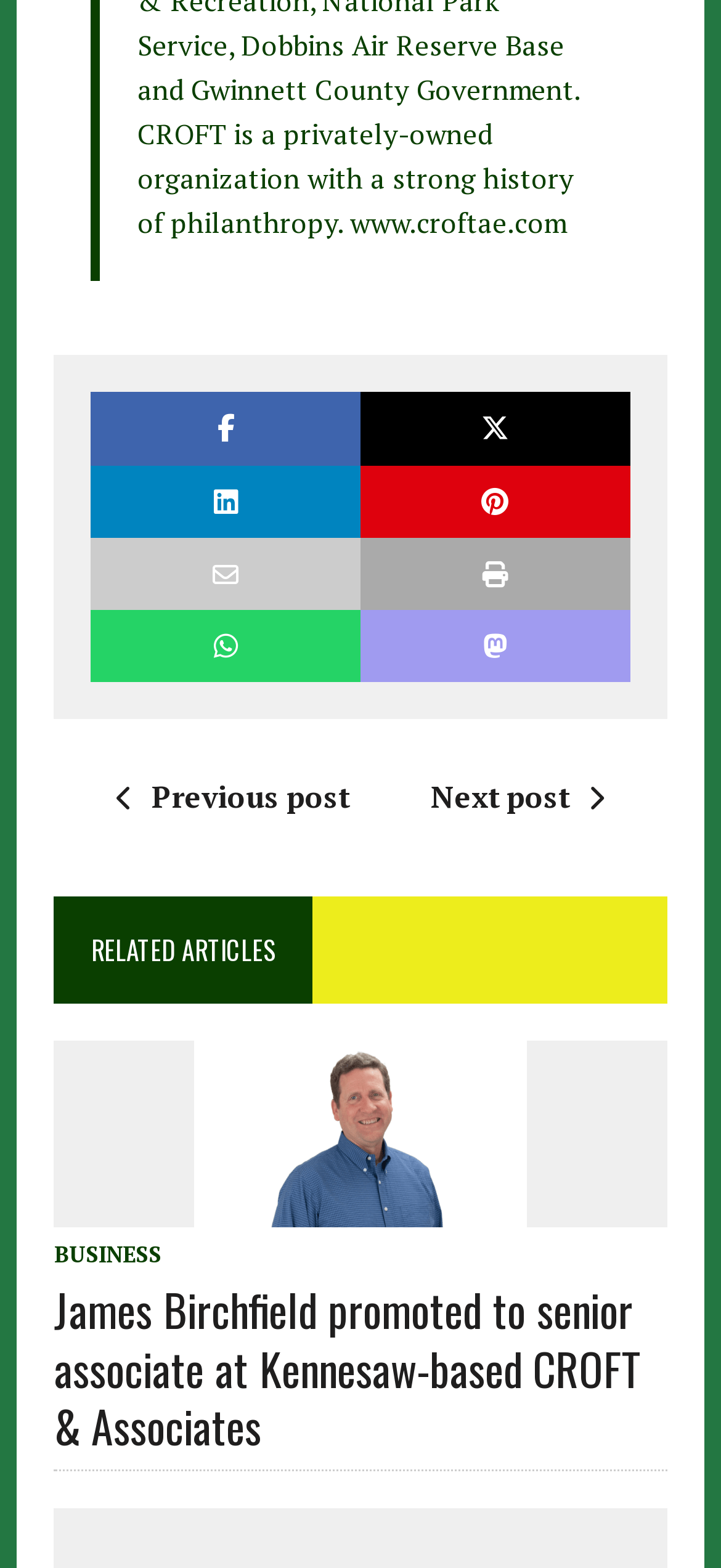Using the provided element description: "Next post", determine the bounding box coordinates of the corresponding UI element in the screenshot.

[0.597, 0.495, 0.864, 0.521]